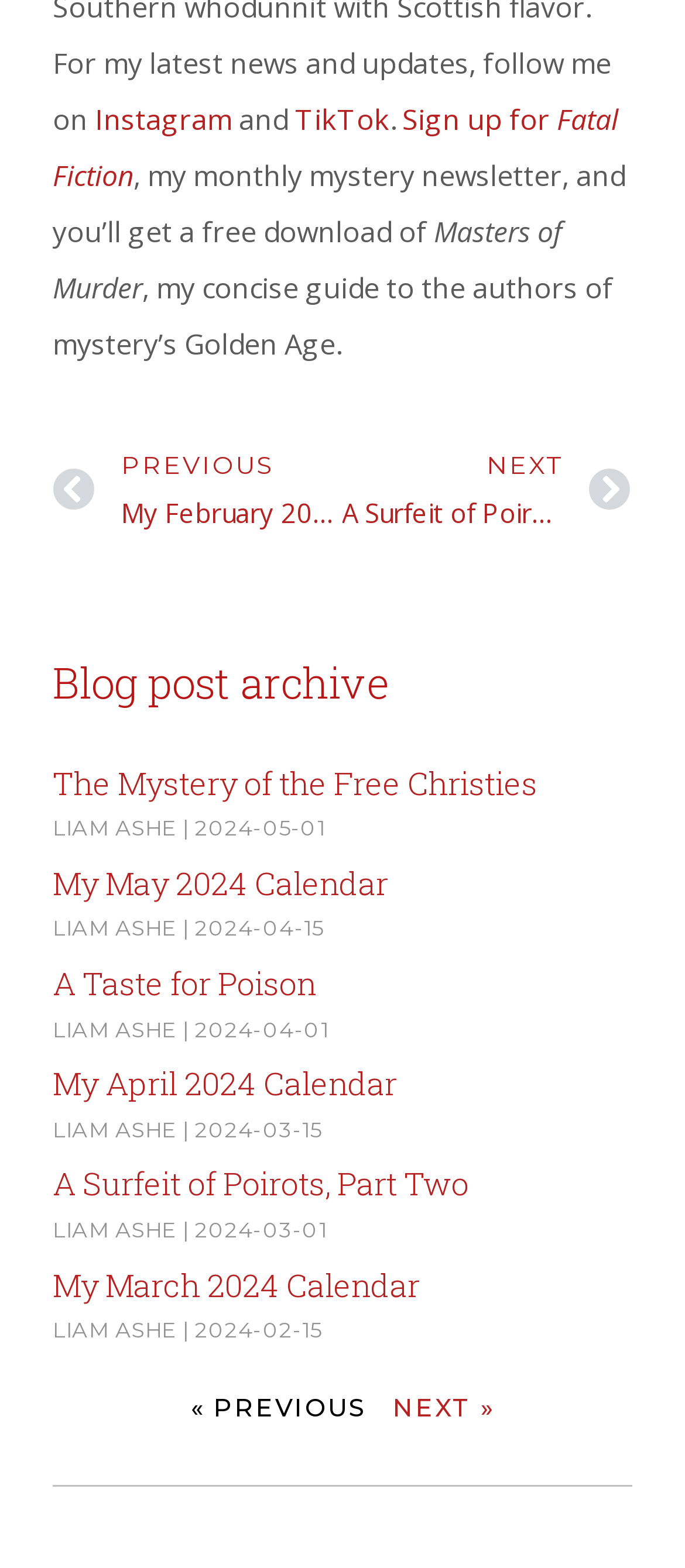Highlight the bounding box coordinates of the element you need to click to perform the following instruction: "Read The Mystery of the Free Christies."

[0.077, 0.485, 0.785, 0.512]